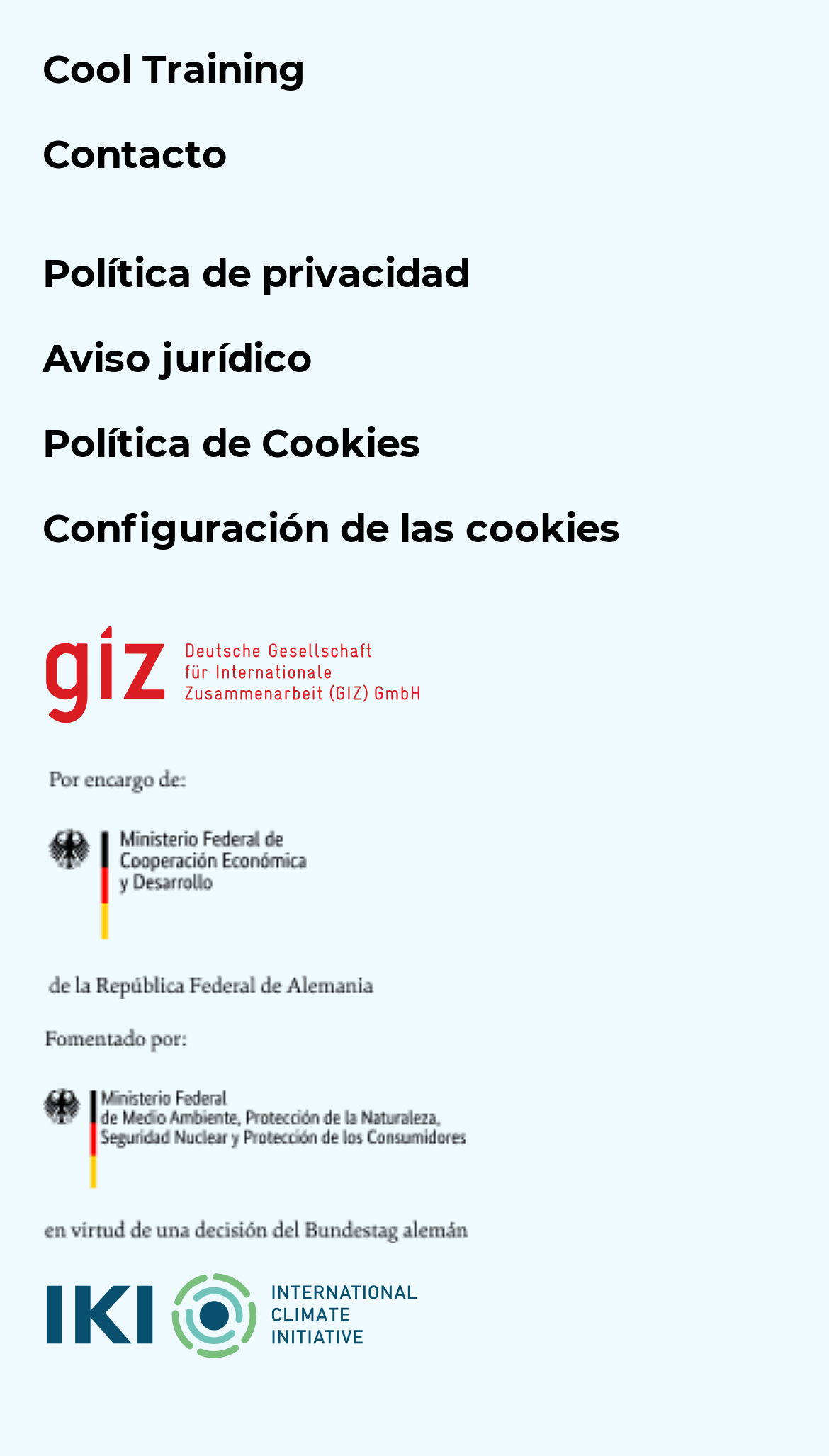Please specify the bounding box coordinates for the clickable region that will help you carry out the instruction: "Visit Contacto".

[0.051, 0.09, 0.274, 0.123]